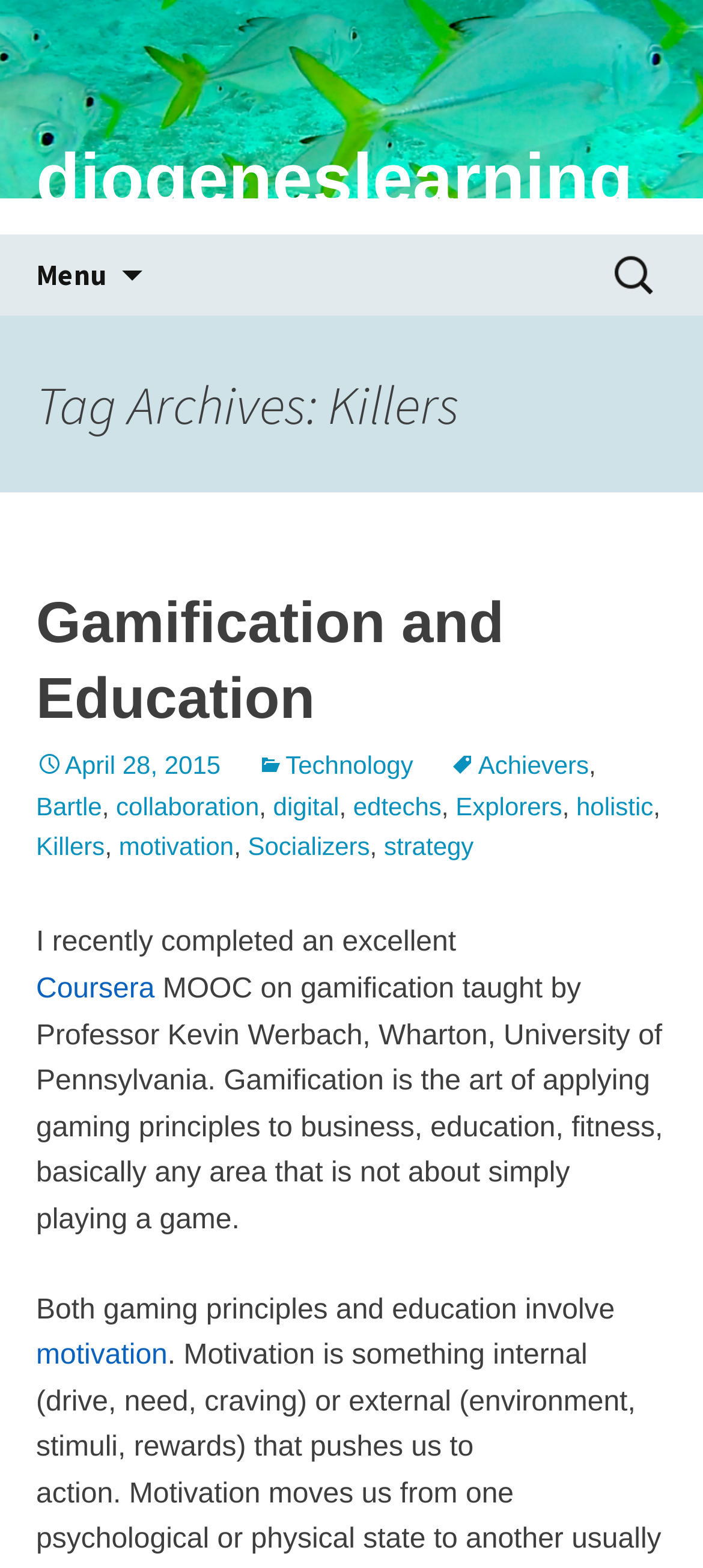Specify the bounding box coordinates of the region I need to click to perform the following instruction: "Read the article about Coursera". The coordinates must be four float numbers in the range of 0 to 1, i.e., [left, top, right, bottom].

[0.051, 0.621, 0.22, 0.641]